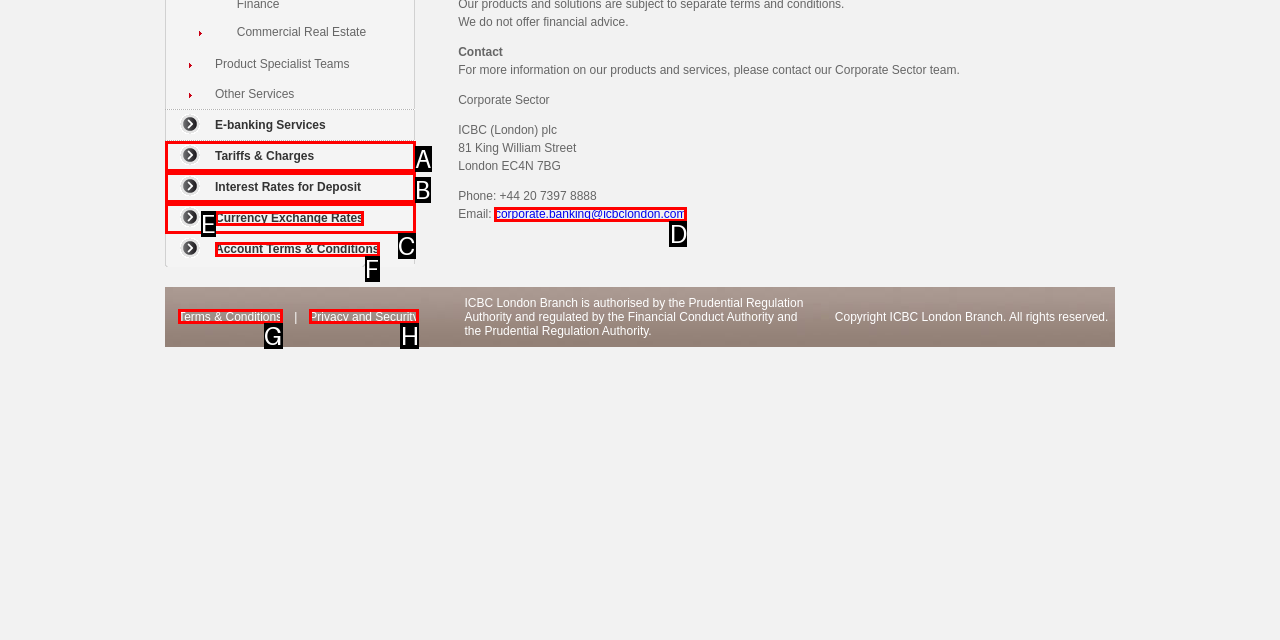Determine the HTML element that best matches this description: corporate.banking@icbclondon.com from the given choices. Respond with the corresponding letter.

D